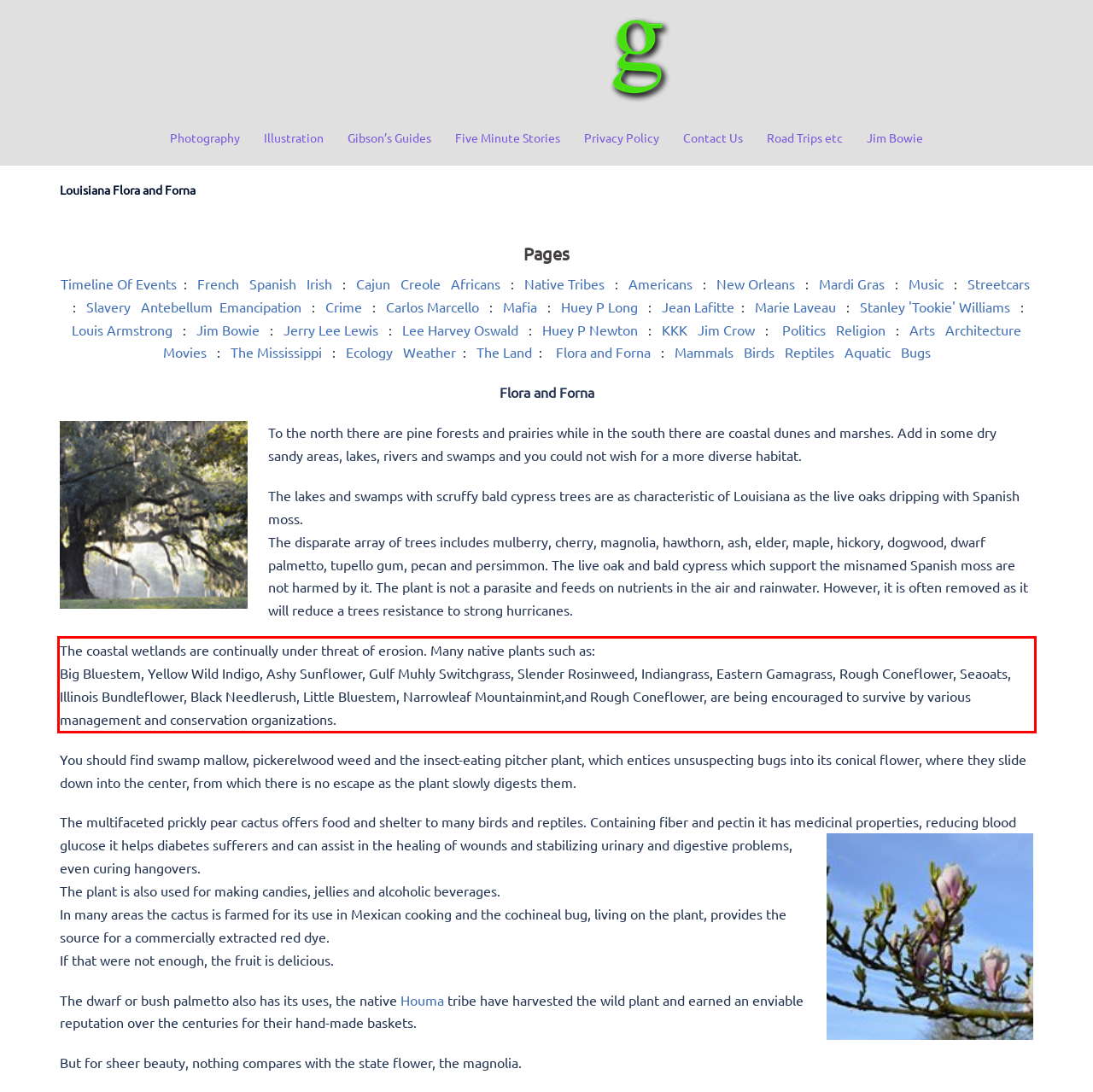You have a webpage screenshot with a red rectangle surrounding a UI element. Extract the text content from within this red bounding box.

The coastal wetlands are continually under threat of erosion. Many native plants such as: Big Bluestem, Yellow Wild Indigo, Ashy Sunflower, Gulf Muhly Switchgrass, Slender Rosinweed, Indiangrass, Eastern Gamagrass, Rough Coneflower, Seaoats, Illinois Bundleflower, Black Needlerush, Little Bluestem, Narrowleaf Mountainmint,and Rough Coneflower, are being encouraged to survive by various management and conservation organizations.